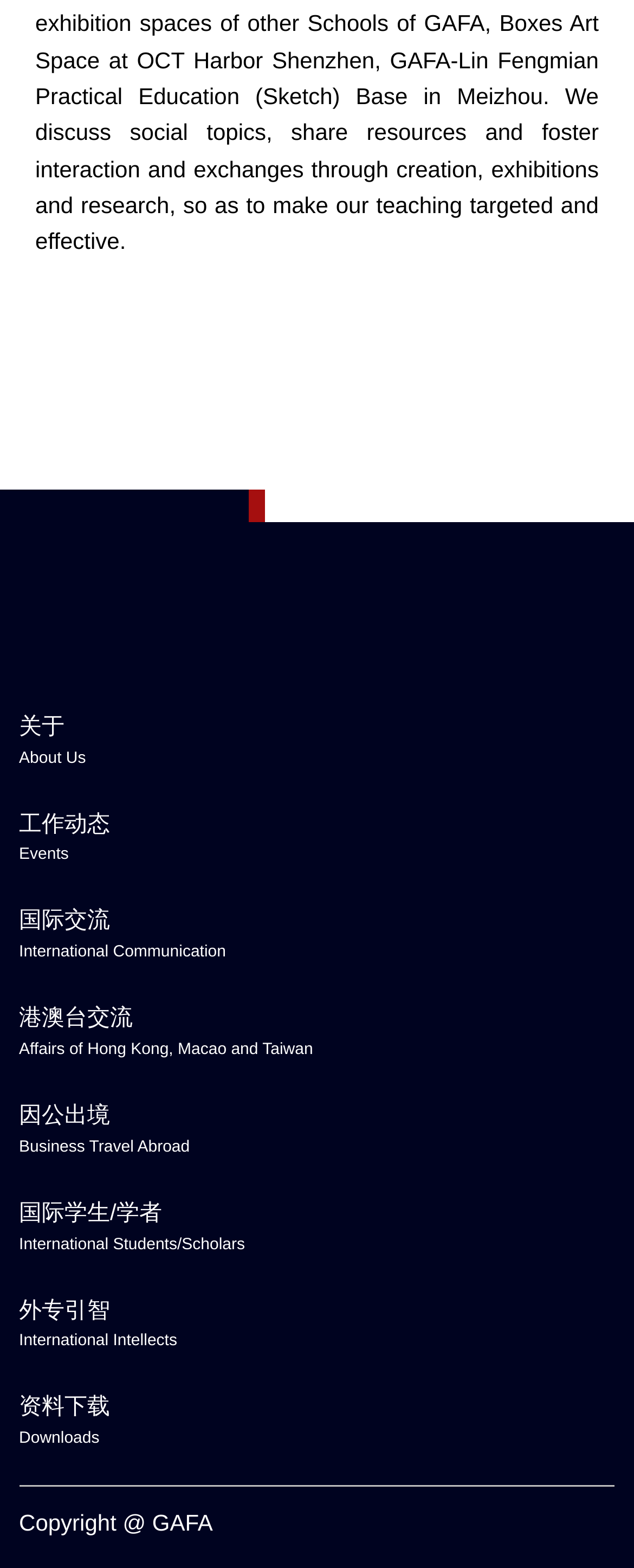Please find the bounding box coordinates of the element that needs to be clicked to perform the following instruction: "Access International Communication". The bounding box coordinates should be four float numbers between 0 and 1, represented as [left, top, right, bottom].

[0.03, 0.575, 0.735, 0.616]